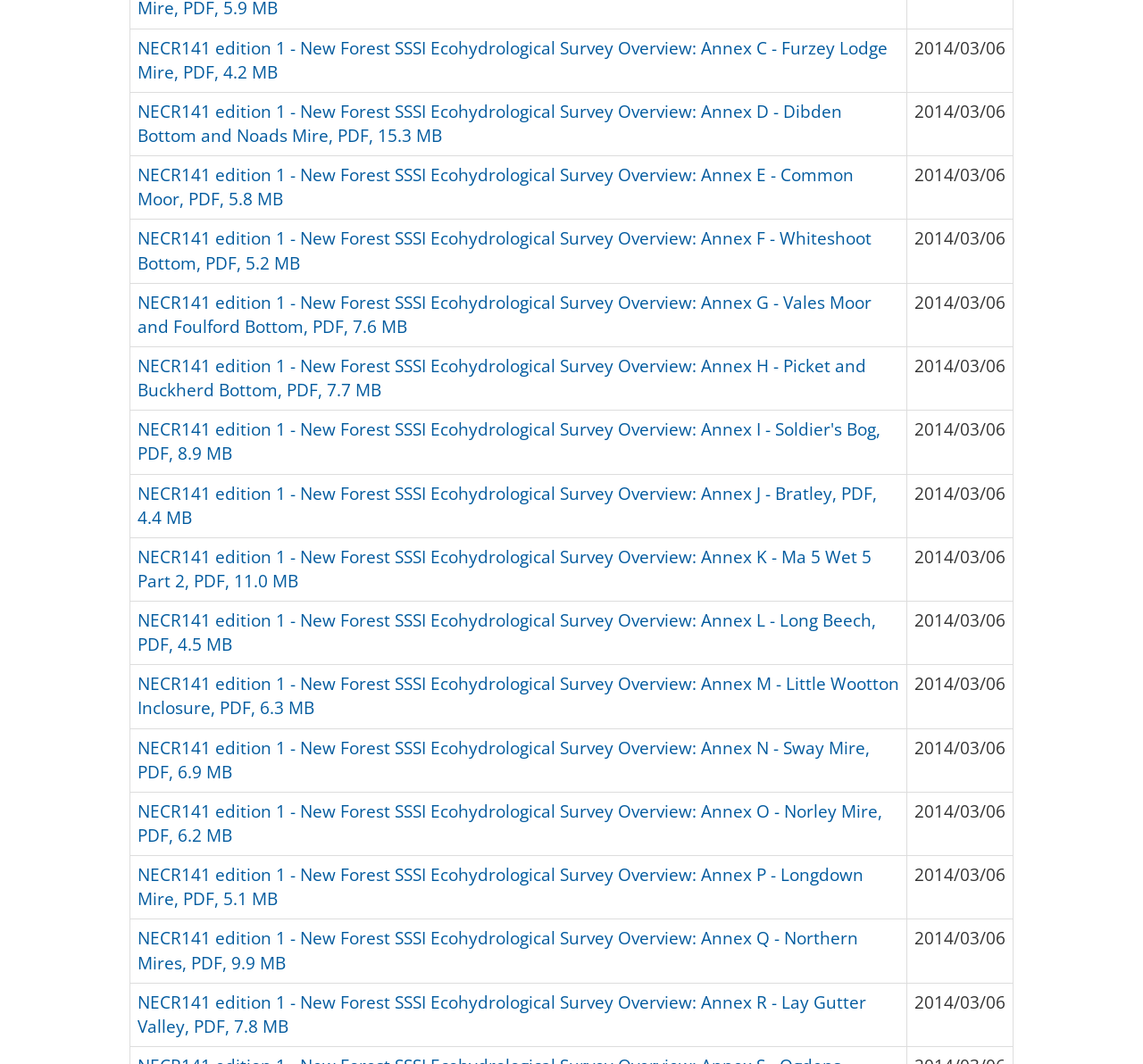Select the bounding box coordinates of the element I need to click to carry out the following instruction: "download NECR141 edition 1 - New Forest SSSI Ecohydrological Survey Overview: Annex F - Whiteshoot Bottom, PDF, 5.2 MB".

[0.12, 0.213, 0.762, 0.258]